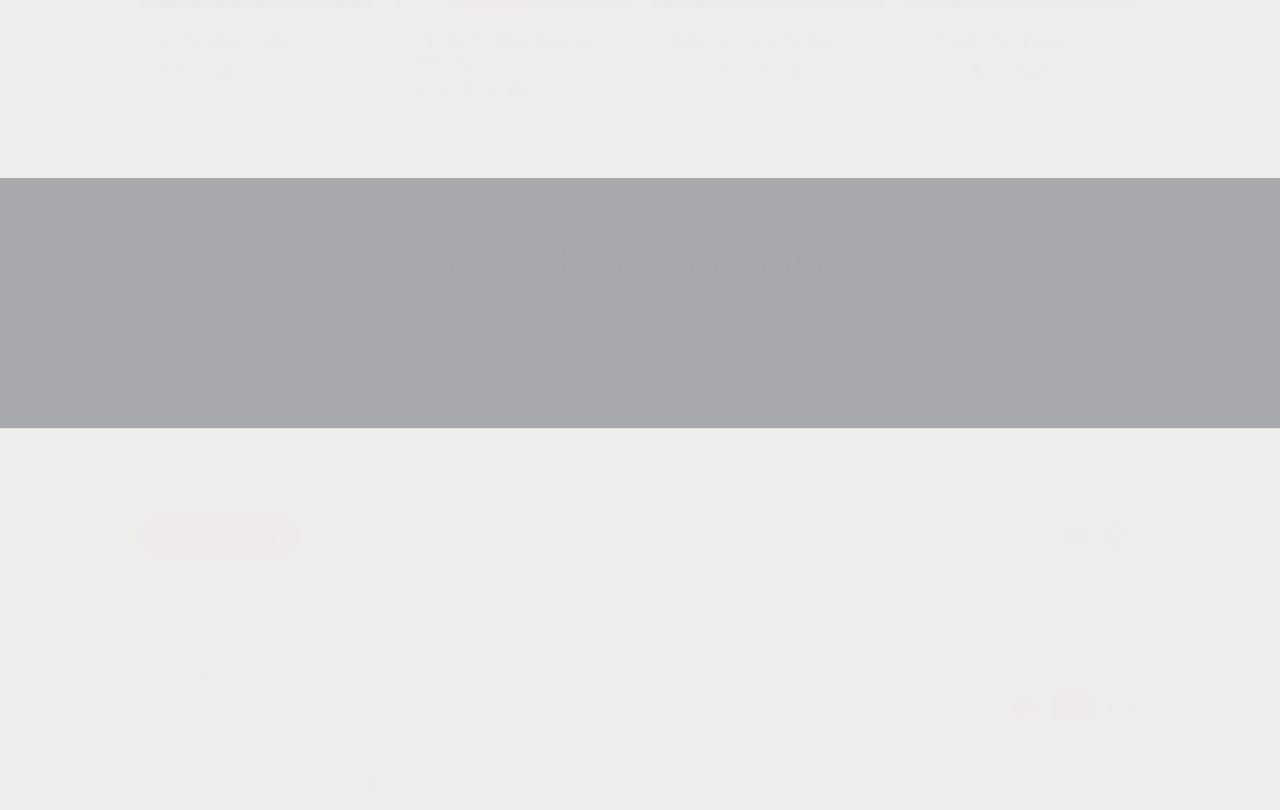What is the copyright year?
Please answer the question with as much detail and depth as you can.

The copyright year can be found by looking at the StaticText element with the text '© 2024,' located at the bottom of the webpage.